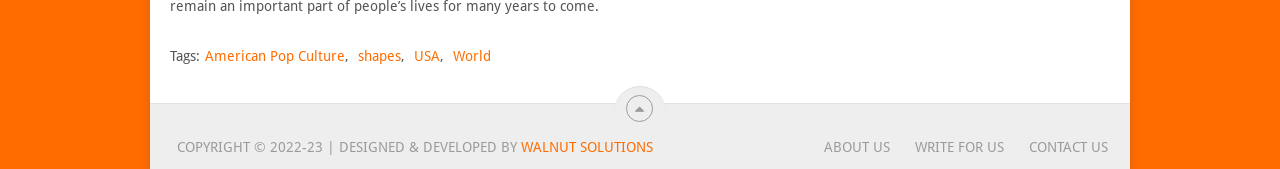Show the bounding box coordinates of the element that should be clicked to complete the task: "contact WALNUT SOLUTIONS".

[0.407, 0.822, 0.51, 0.917]